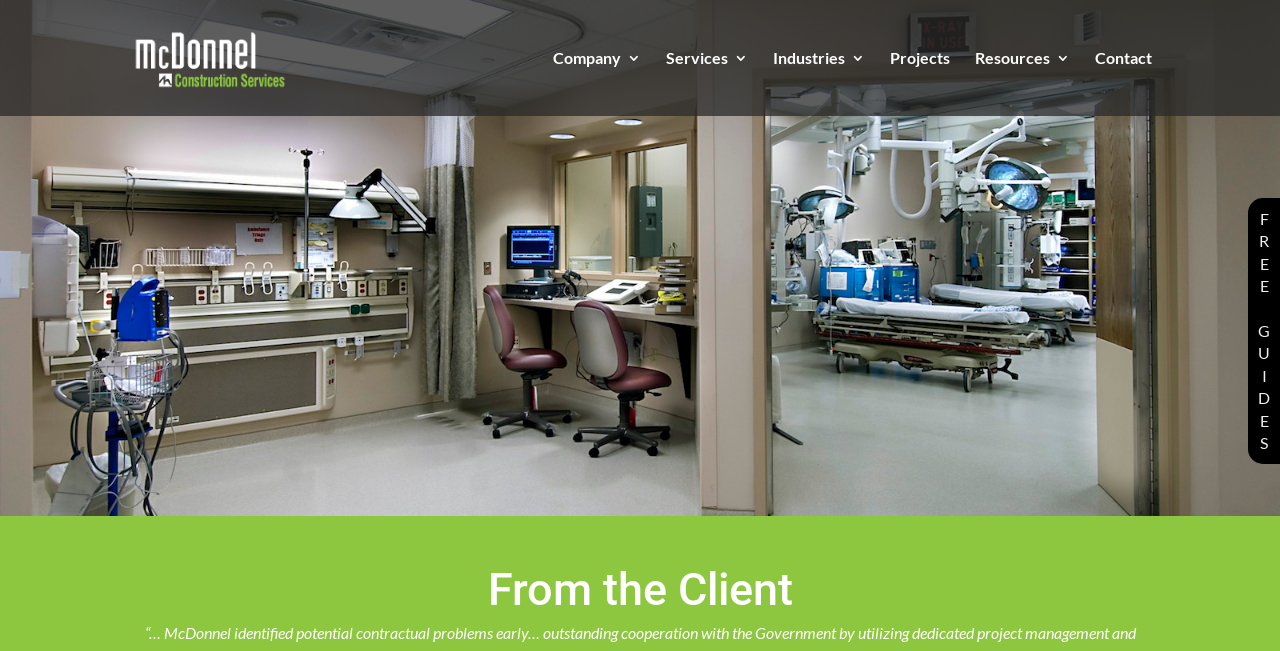How many characters are in the 'F R E E G U I D E S' button?
Provide an in-depth answer to the question, covering all aspects.

The 'F R E E G U I D E S' button has 13 characters, which can be counted by examining the individual characters of the text, which are 'F', 'R', 'E', 'E', 'G', 'U', 'I', 'D', 'E', 'S'.